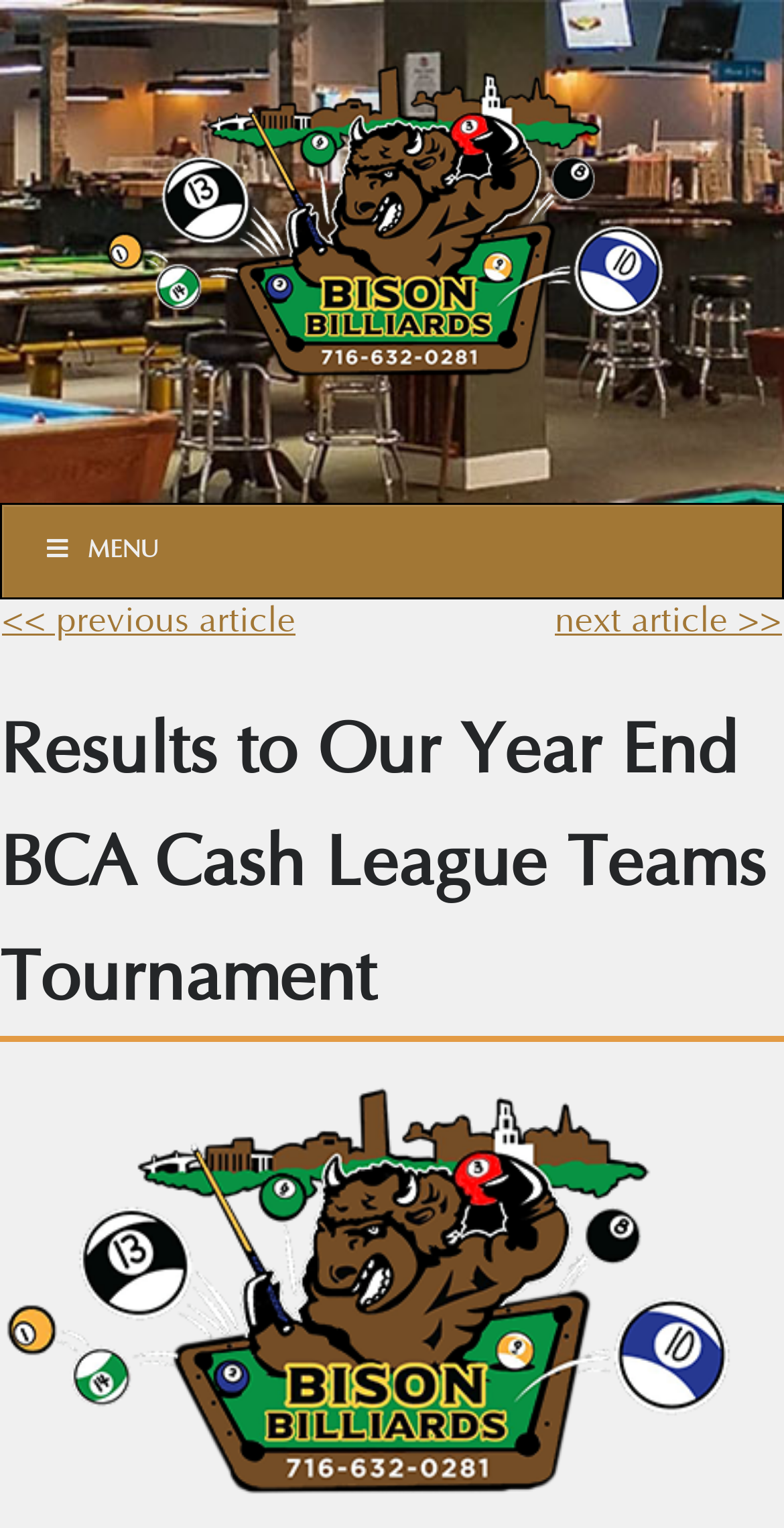Can you give a comprehensive explanation to the question given the content of the image?
What type of content is displayed on this page?

Based on the heading 'Results to Our Year End BCA Cash League Teams Tournament', it can be inferred that this page displays the results of a tournament, specifically the Year End BCA Cash League Teams Tournament.